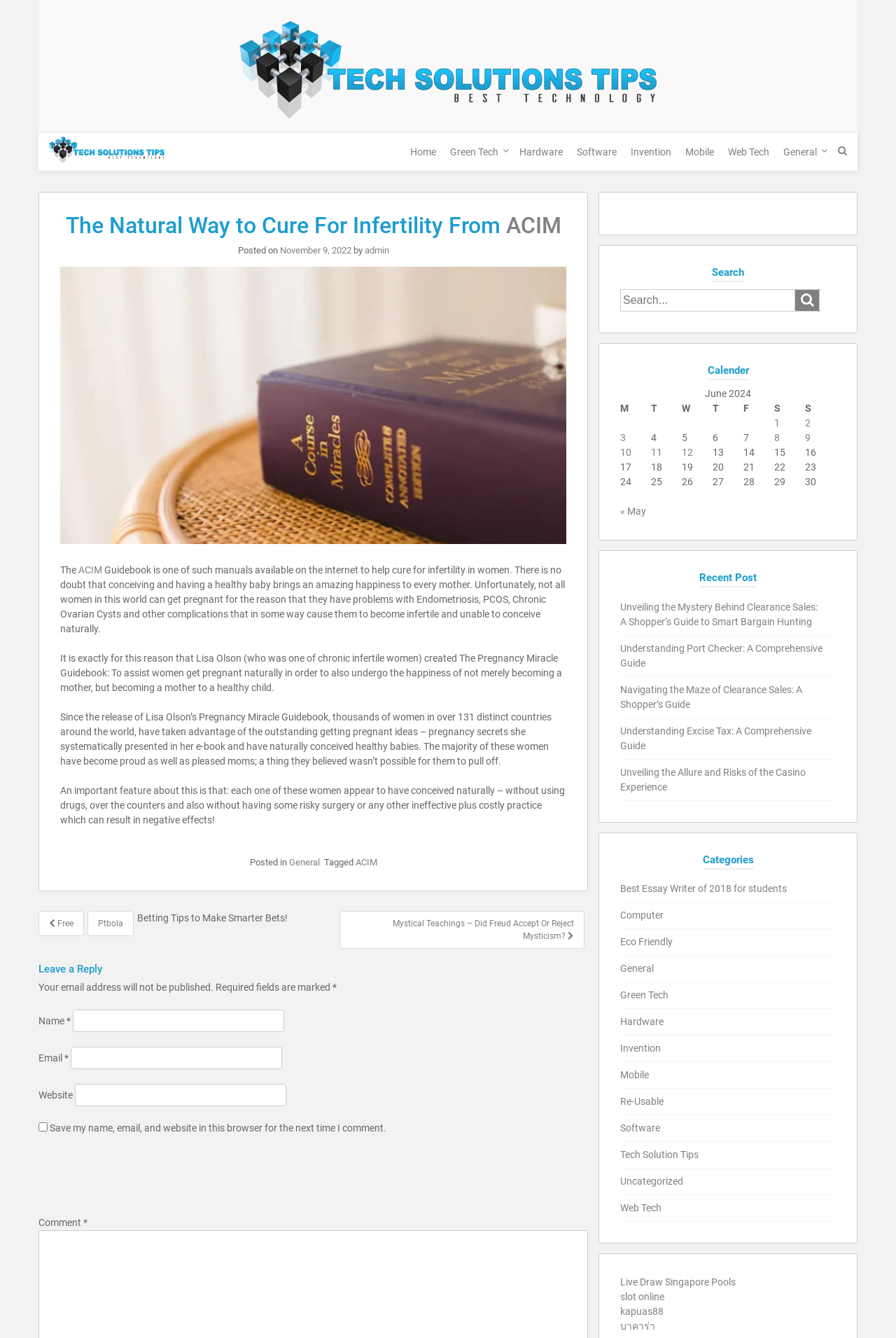Determine the bounding box coordinates of the region to click in order to accomplish the following instruction: "Click on the 'ACIM' link". Provide the coordinates as four float numbers between 0 and 1, specifically [left, top, right, bottom].

[0.564, 0.159, 0.626, 0.178]